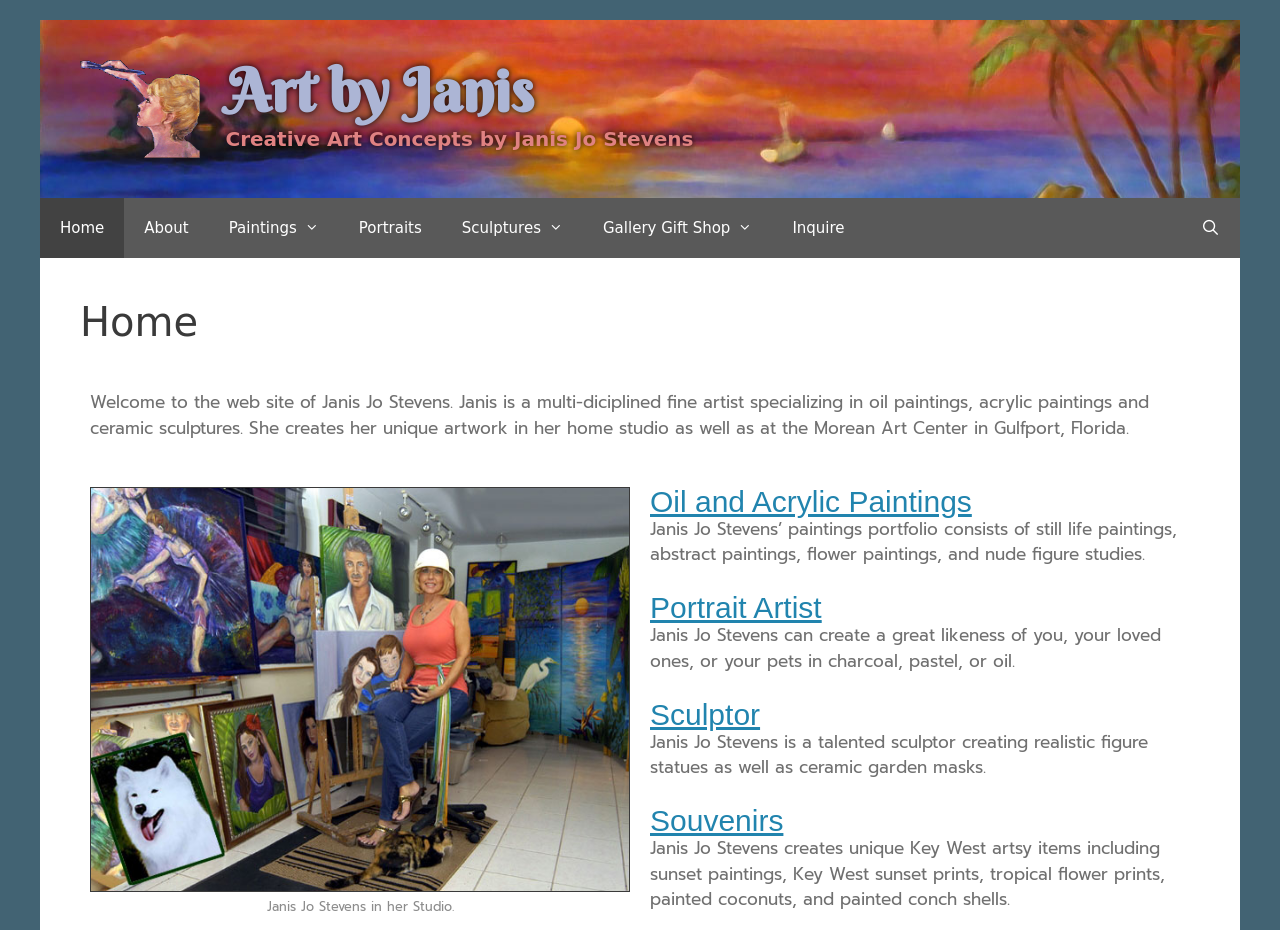Refer to the image and provide a thorough answer to this question:
What is the name of the art center where Janis Jo Stevens creates her artwork?

I found this information by looking at the StaticText element with the text 'She creates her unique artwork in her home studio as well as at the Morean Art Center in Gulfport, Florida.' This text is located in the main content area of the webpage.